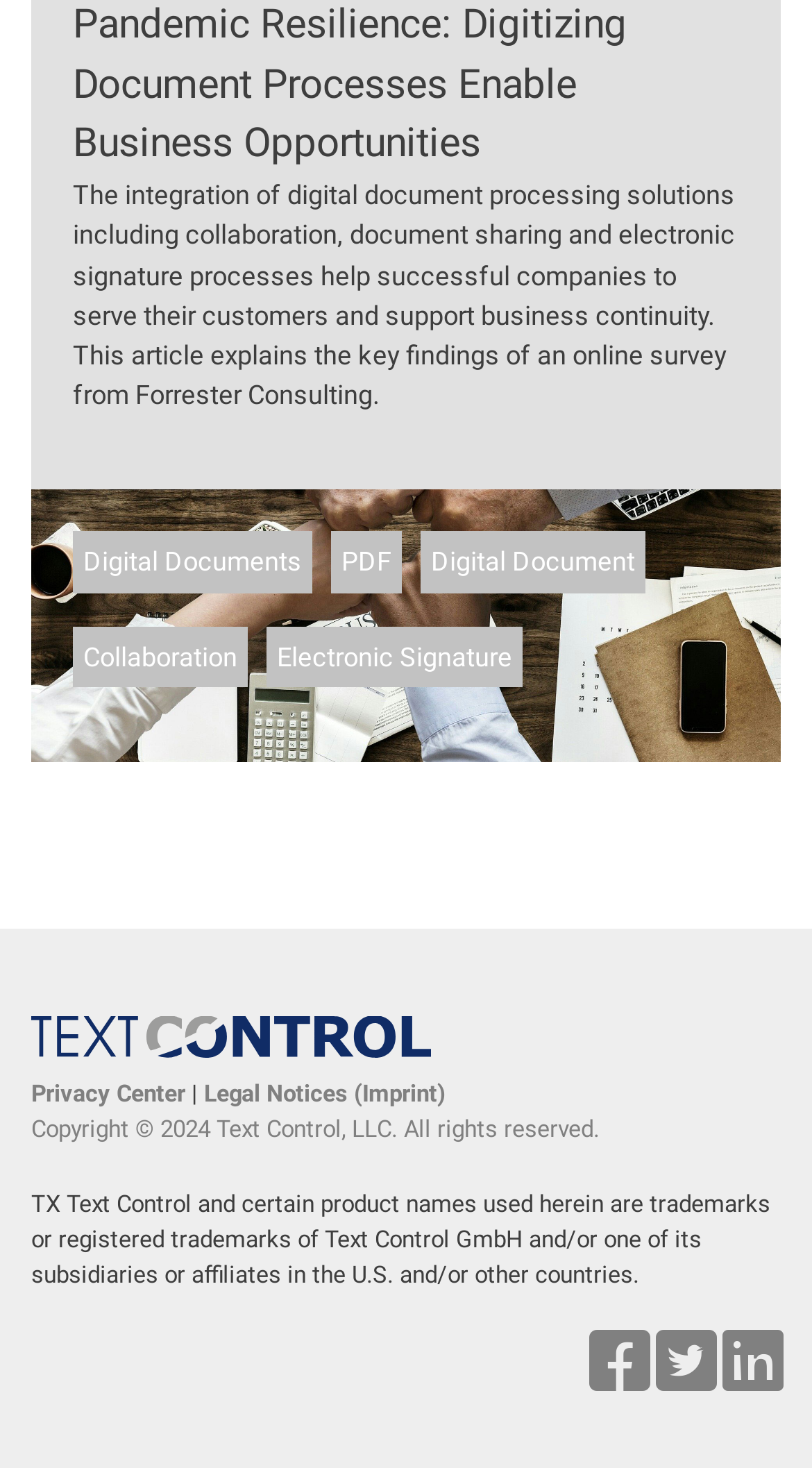Please provide the bounding box coordinates for the UI element as described: "Privacy Center". The coordinates must be four floats between 0 and 1, represented as [left, top, right, bottom].

[0.038, 0.736, 0.228, 0.754]